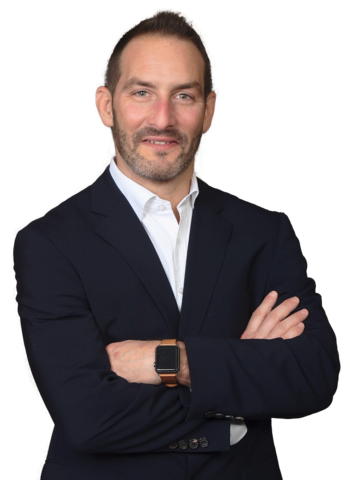How many years of practice does Dr. Arrieta have?
Please describe in detail the information shown in the image to answer the question.

According to the caption, Dr. Arrieta has over 15 years of practice, which suggests his extensive experience in the medical field.